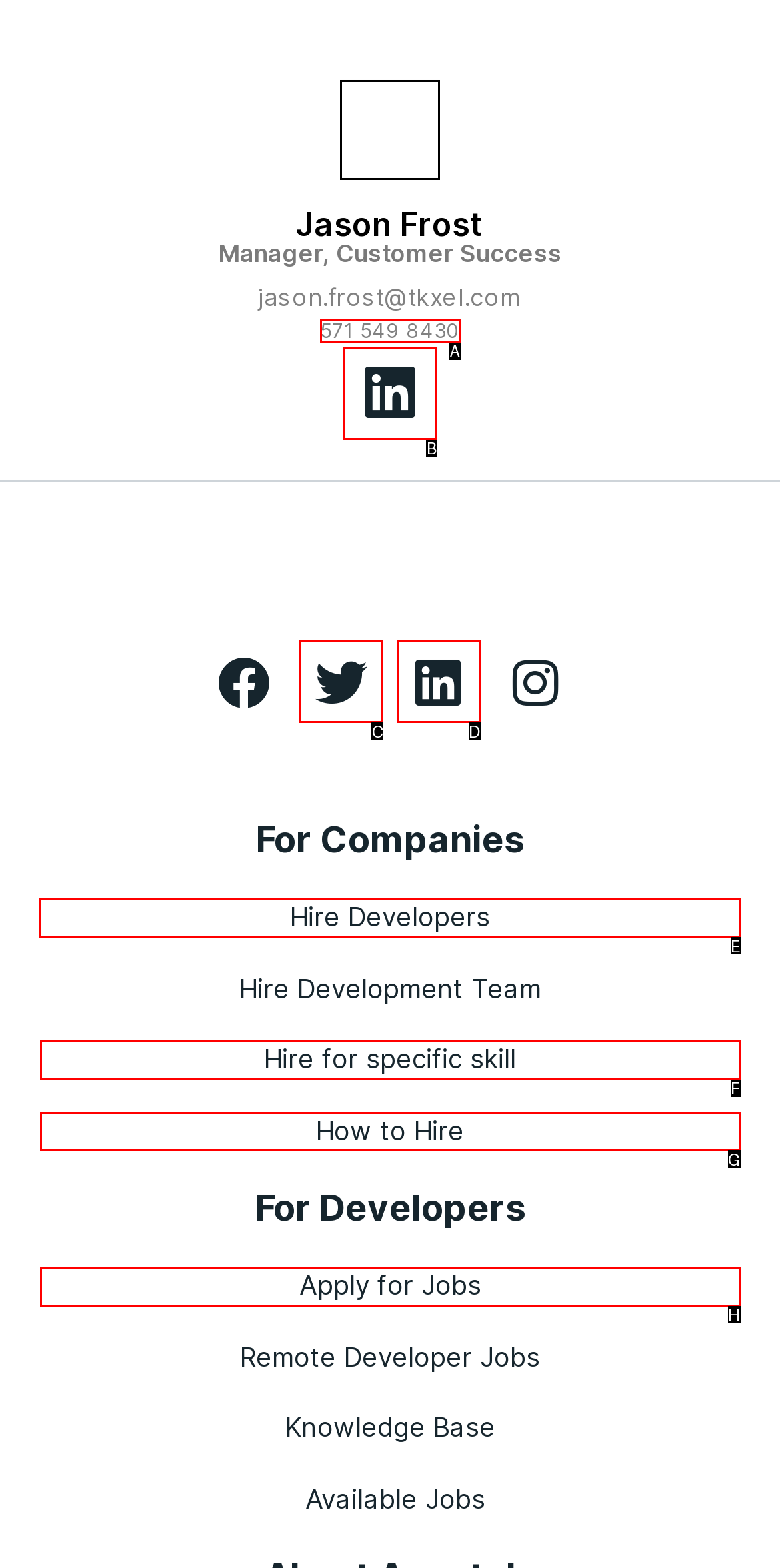Select the correct UI element to complete the task: Hire developers
Please provide the letter of the chosen option.

E